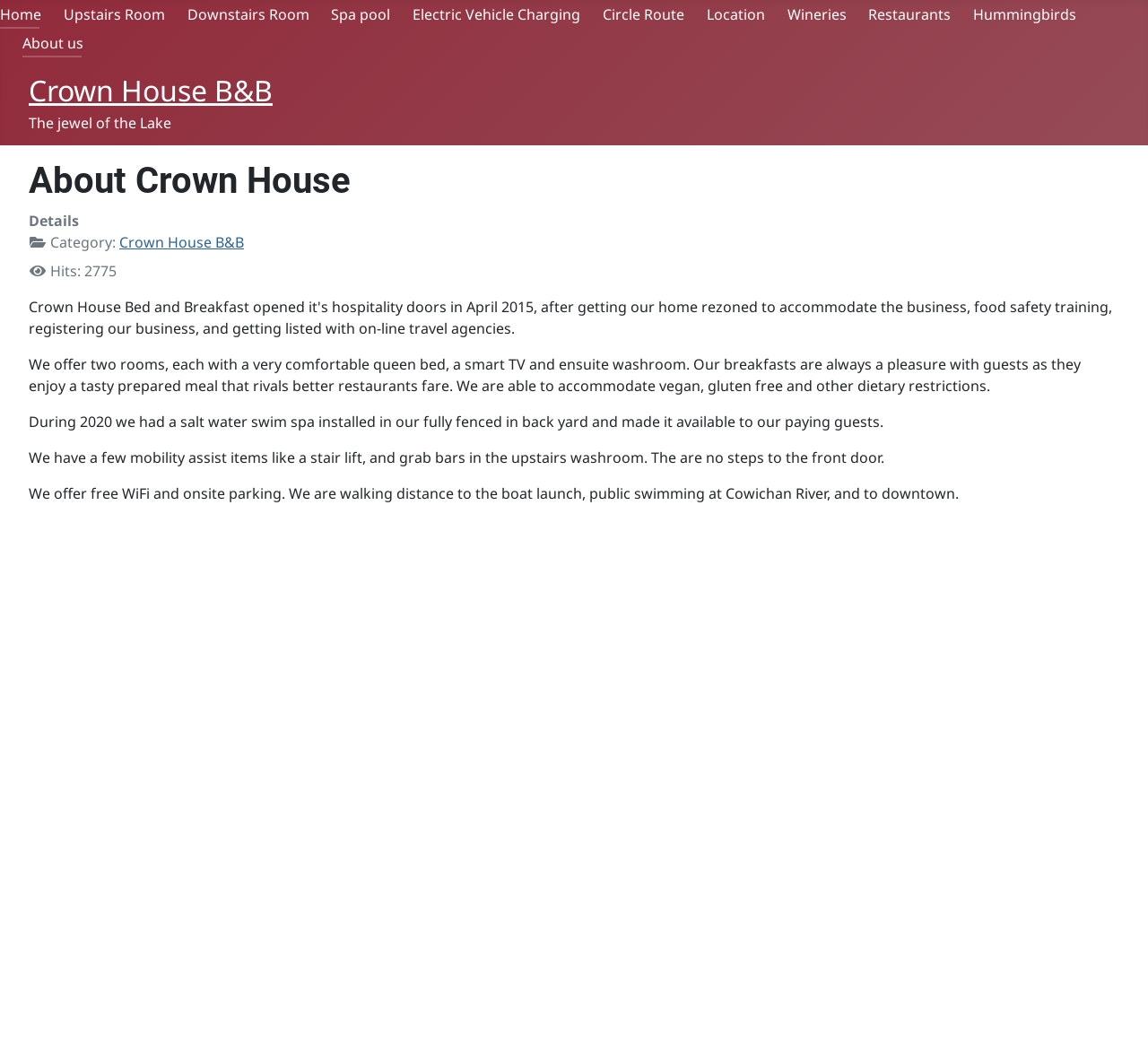Find the primary header on the webpage and provide its text.

About Crown House